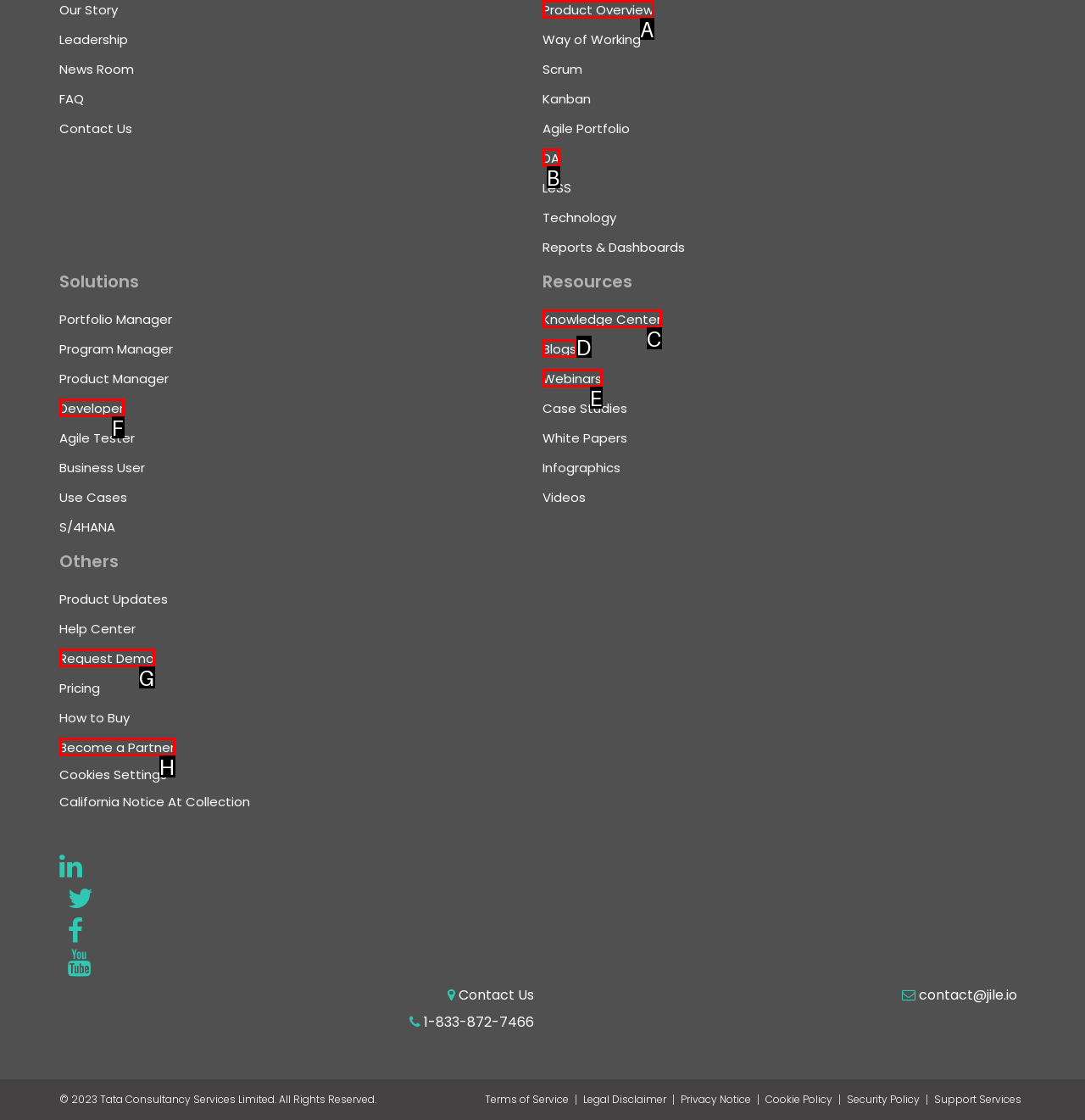Select the letter of the UI element that best matches: Charcoal
Answer with the letter of the correct option directly.

None